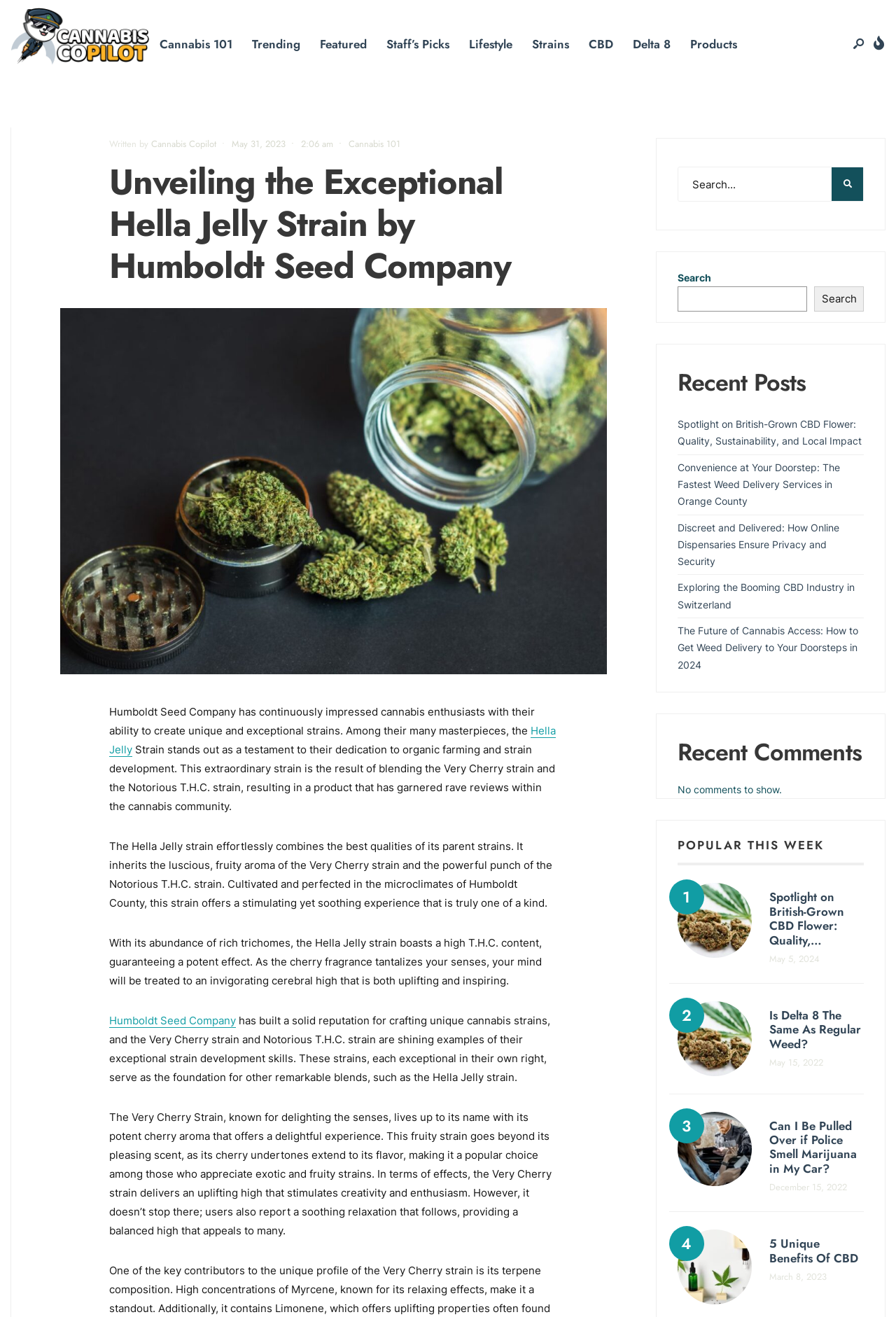Given the description "5 Unique Benefits Of CBD", determine the bounding box of the corresponding UI element.

[0.795, 0.939, 0.964, 0.961]